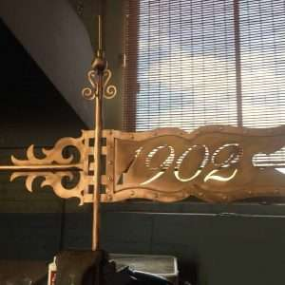Where are weathervanes like this often seen?
Using the image, answer in one word or phrase.

Churches and municipal buildings